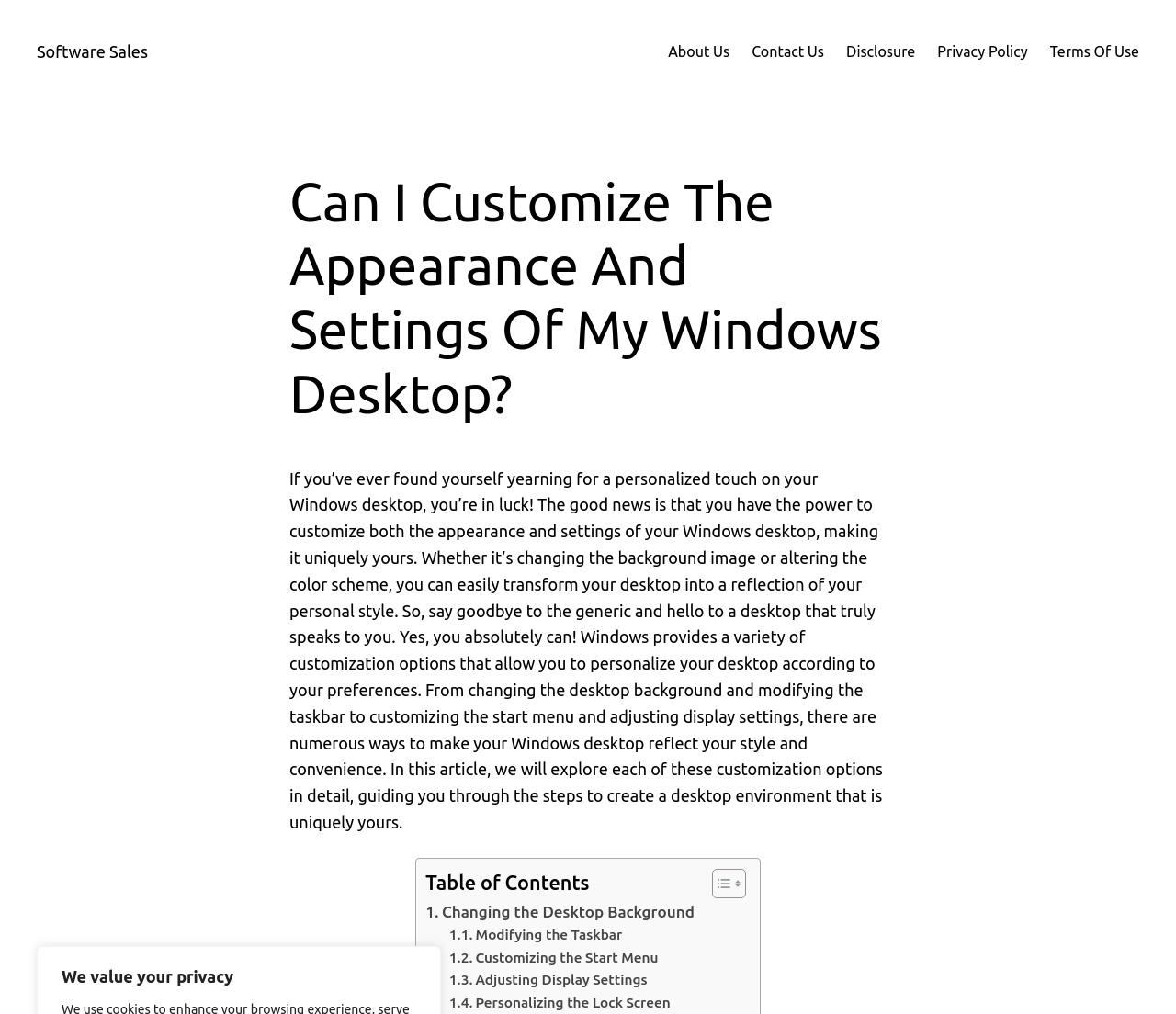What is the purpose of the table of contents?
Kindly give a detailed and elaborate answer to the question.

The table of contents is likely used to guide the reader through the various customization options available for the Windows desktop, as it is placed below the introductory paragraph and contains links to different sections of the webpage.